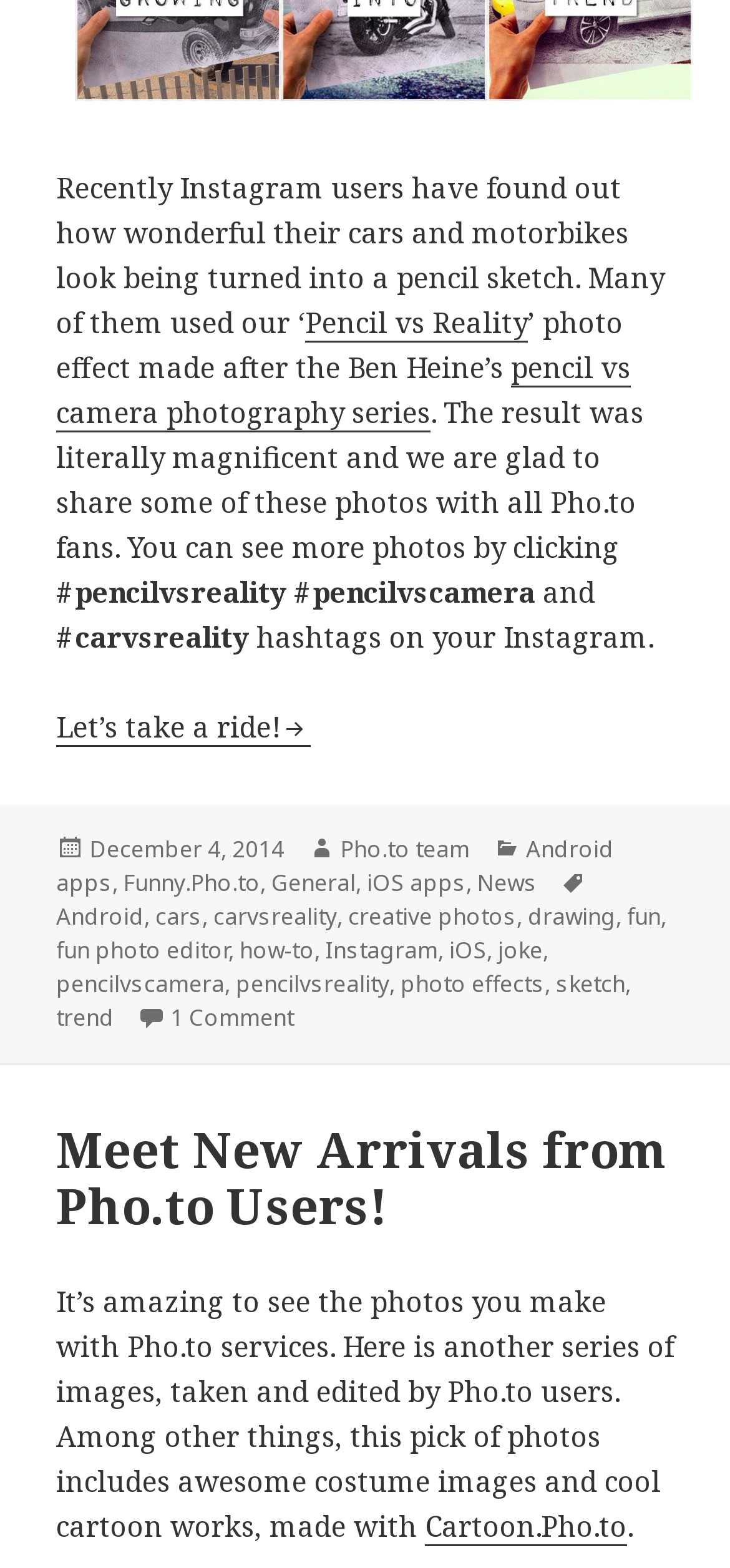Provide the bounding box coordinates for the UI element that is described by this text: "Pho.to team". The coordinates should be in the form of four float numbers between 0 and 1: [left, top, right, bottom].

[0.467, 0.531, 0.644, 0.553]